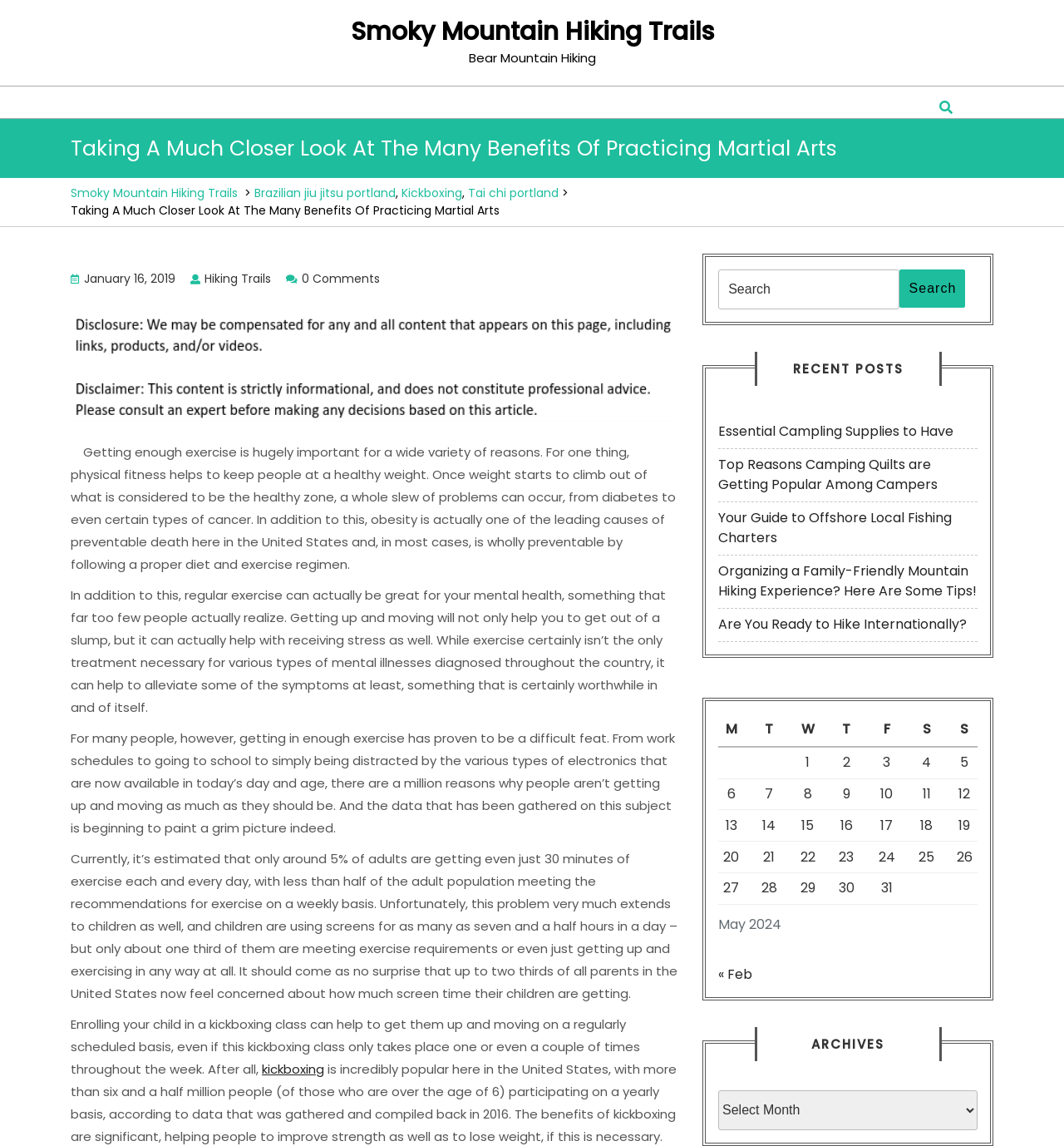What is the main topic of this webpage?
Using the details from the image, give an elaborate explanation to answer the question.

Based on the content of the webpage, it appears that the main topic is the importance of exercise and martial arts, as evidenced by the text discussing the benefits of physical fitness and the mention of specific martial arts like kickboxing.